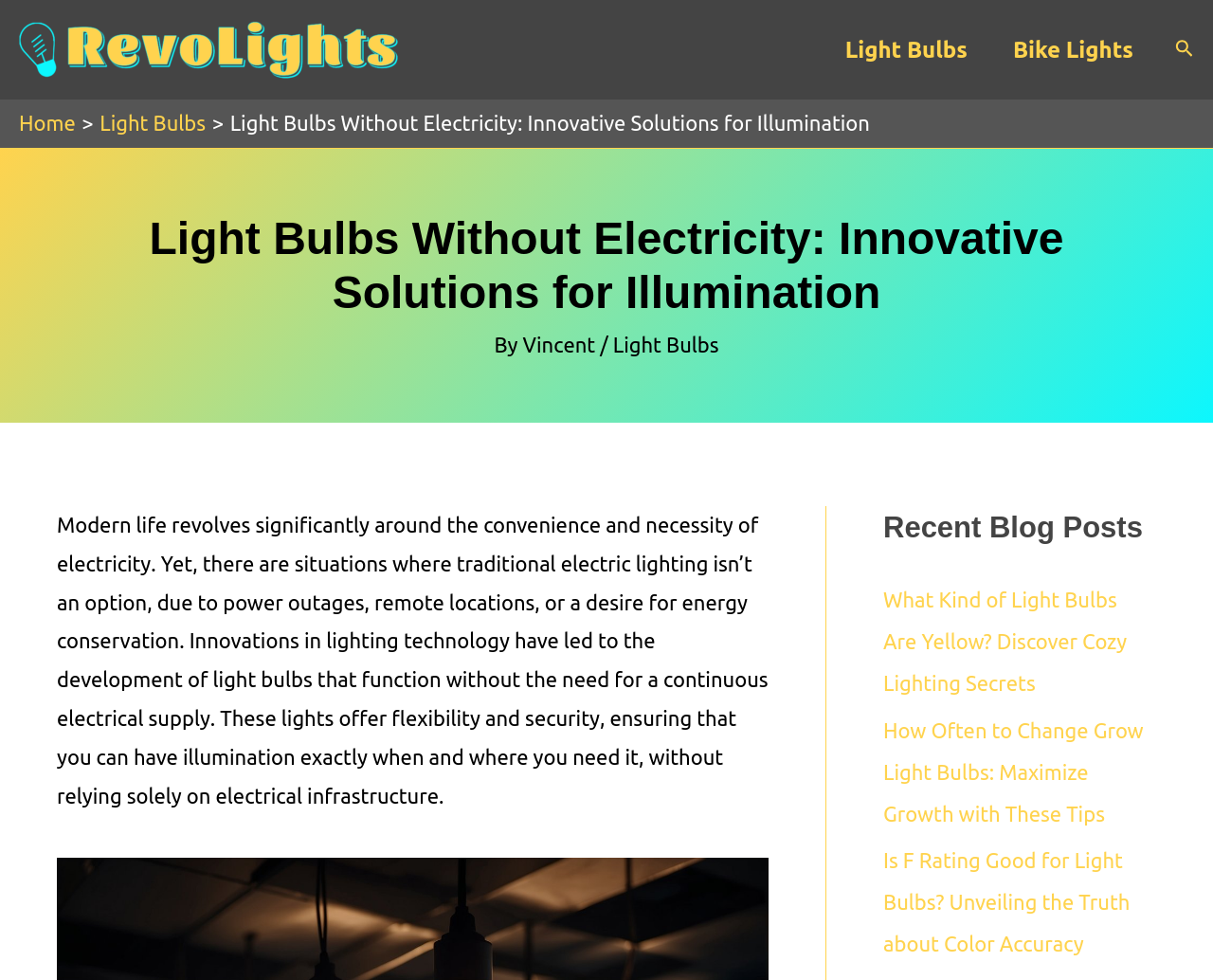What is the headline of the webpage?

Light Bulbs Without Electricity: Innovative Solutions for Illumination